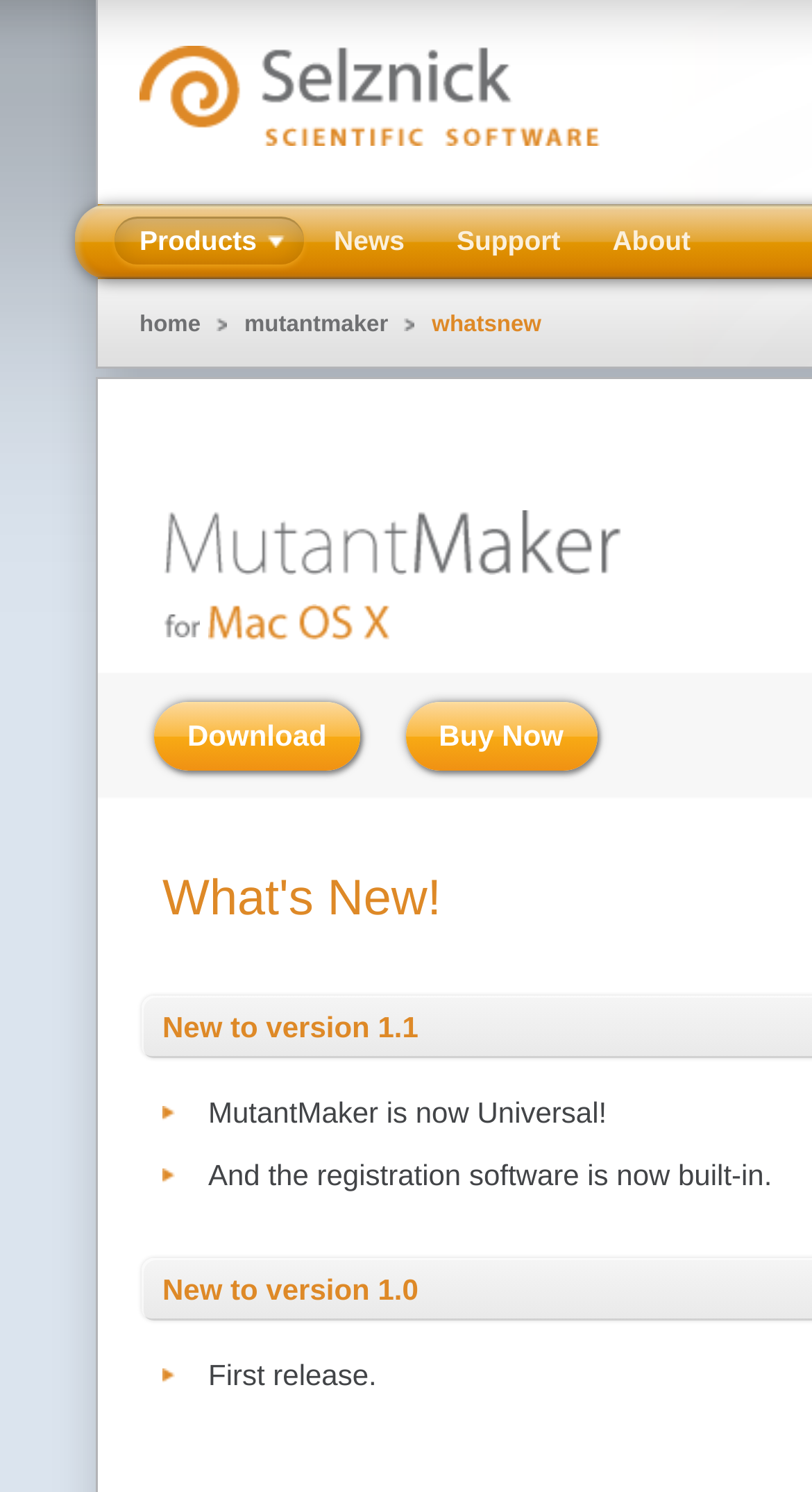Could you highlight the region that needs to be clicked to execute the instruction: "Buy the software now"?

[0.499, 0.47, 0.735, 0.517]